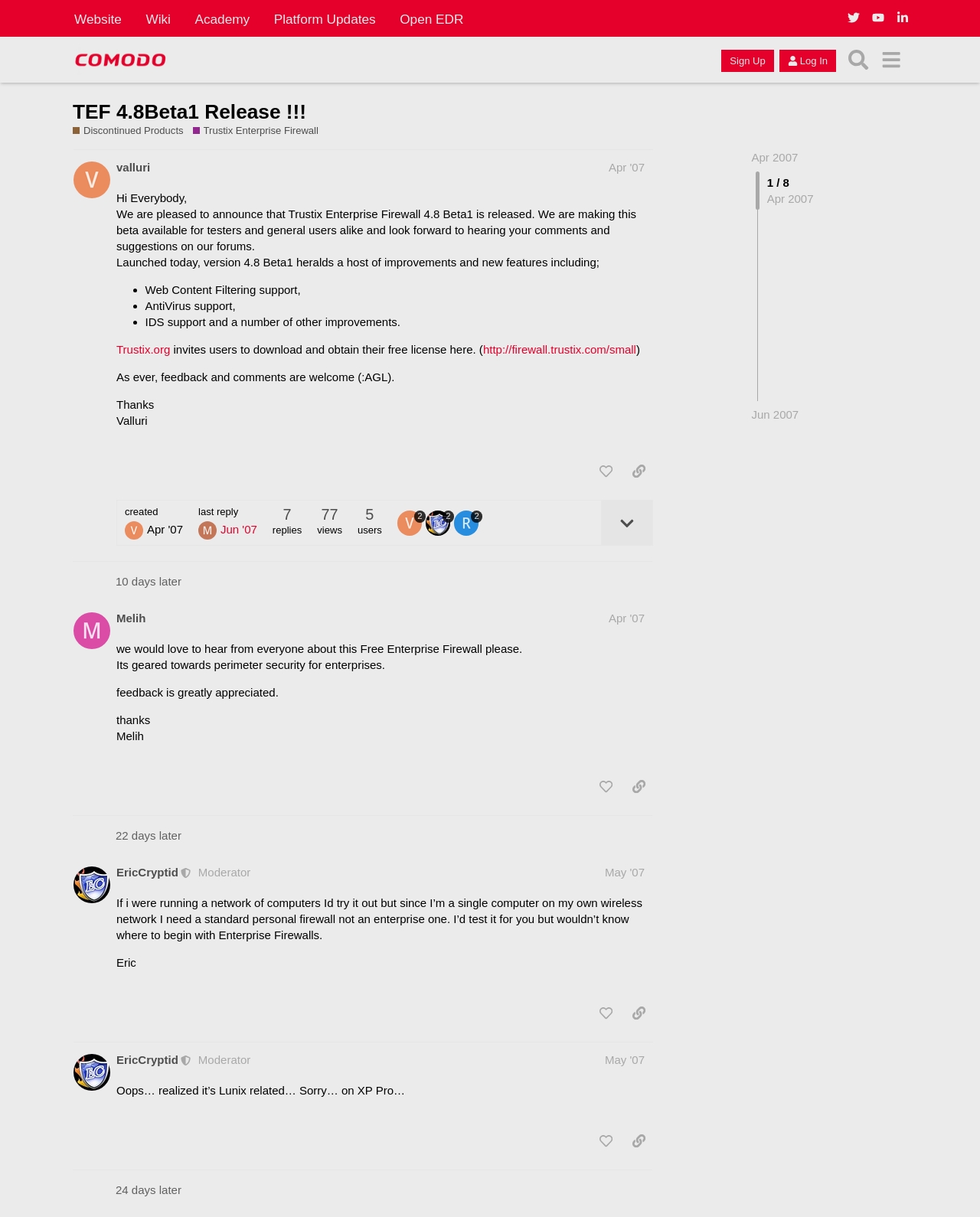Detail the various sections and features present on the webpage.

This webpage is a forum discussion page, specifically a thread about the release of Trustix Enterprise Firewall 4.8 Beta1. At the top of the page, there is a header section with links to various parts of the website, including the website, wiki, academy, platform updates, and open EDR. Below this, there is a section with a heading "TEF 4.8Beta1 Release!!!" and links to discontinued products and Trustix Enterprise Firewall.

The main content of the page is a series of posts from different users, each with a heading showing the user's name and the date of the post. The first post, from user "valluri", announces the release of Trustix Enterprise Firewall 4.8 Beta1 and lists some of its new features, including web content filtering support, antivirus support, and IDS support. The post also invites users to download and obtain a free license.

Below this post, there are several buttons, including "like this post", "share a link to this post", and "expand topic details". There is also information about the post, including the number of replies, views, and users who have participated in the discussion.

The next two posts, from users "Melih" and "EricCryptid", are responses to the initial post, with the users providing feedback and asking questions about the new firewall release. Each post has a similar layout, with a heading, the post content, and buttons to like or share the post.

Throughout the page, there are also various links and buttons, including links to other parts of the website, links to specific posts, and buttons to navigate through the discussion thread.